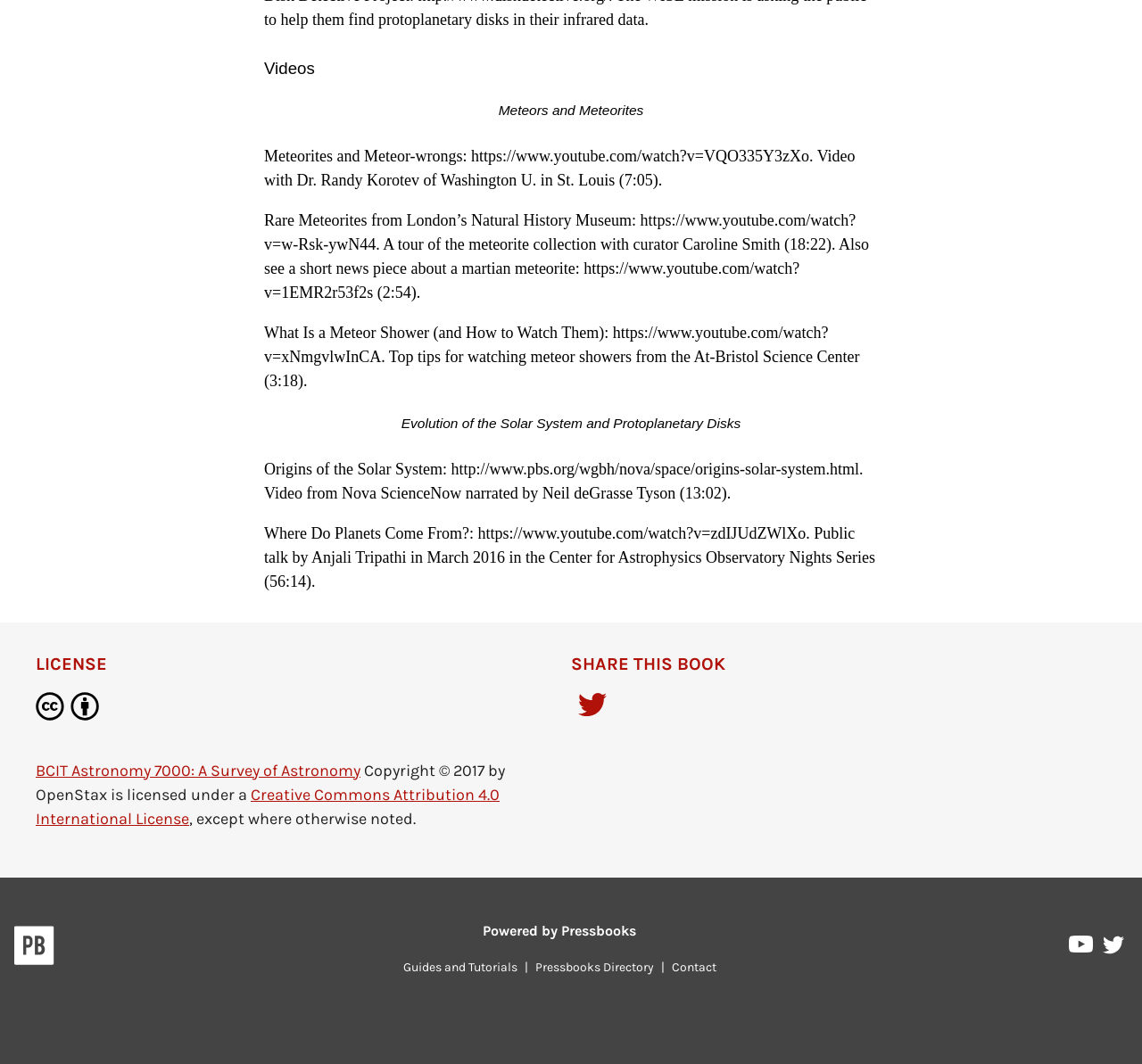Can you provide the bounding box coordinates for the element that should be clicked to implement the instruction: "Visit the Pressbooks Directory"?

[0.462, 0.902, 0.579, 0.916]